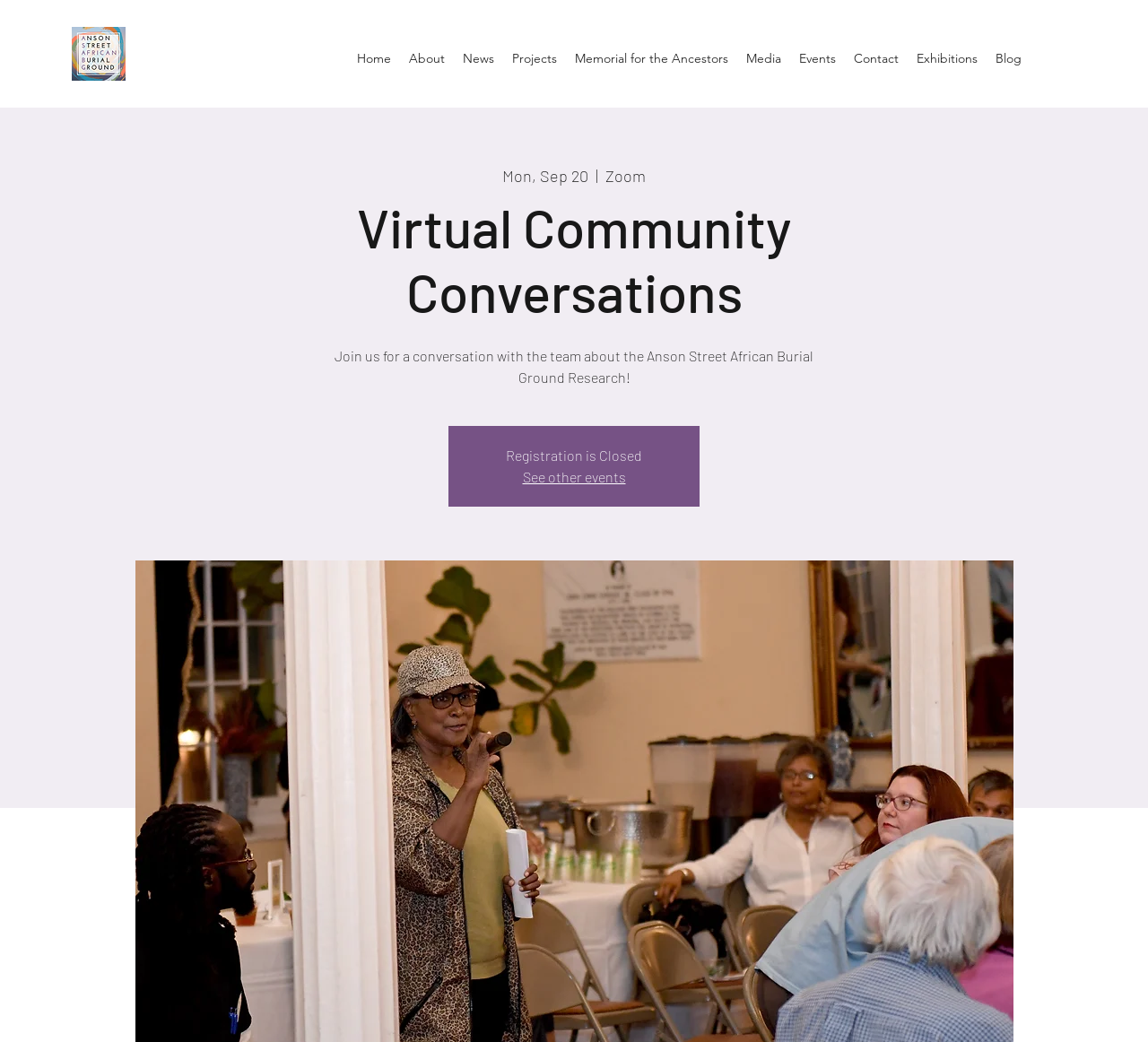Determine the bounding box coordinates of the clickable area required to perform the following instruction: "Click on 'Herbal Medicine'". The coordinates should be represented as four float numbers between 0 and 1: [left, top, right, bottom].

None